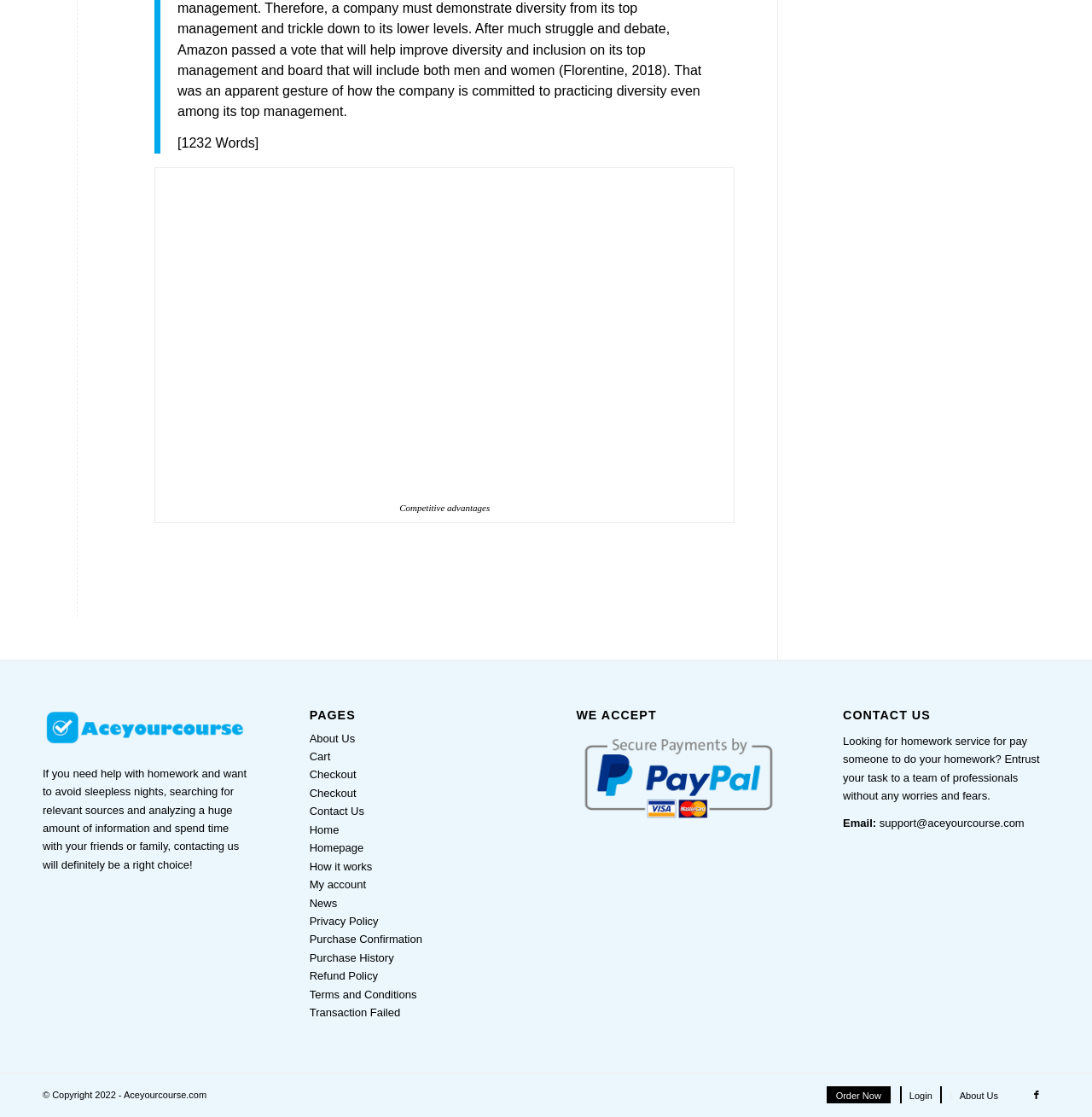Using the description "Contact Us", locate and provide the bounding box of the UI element.

[0.283, 0.721, 0.334, 0.732]